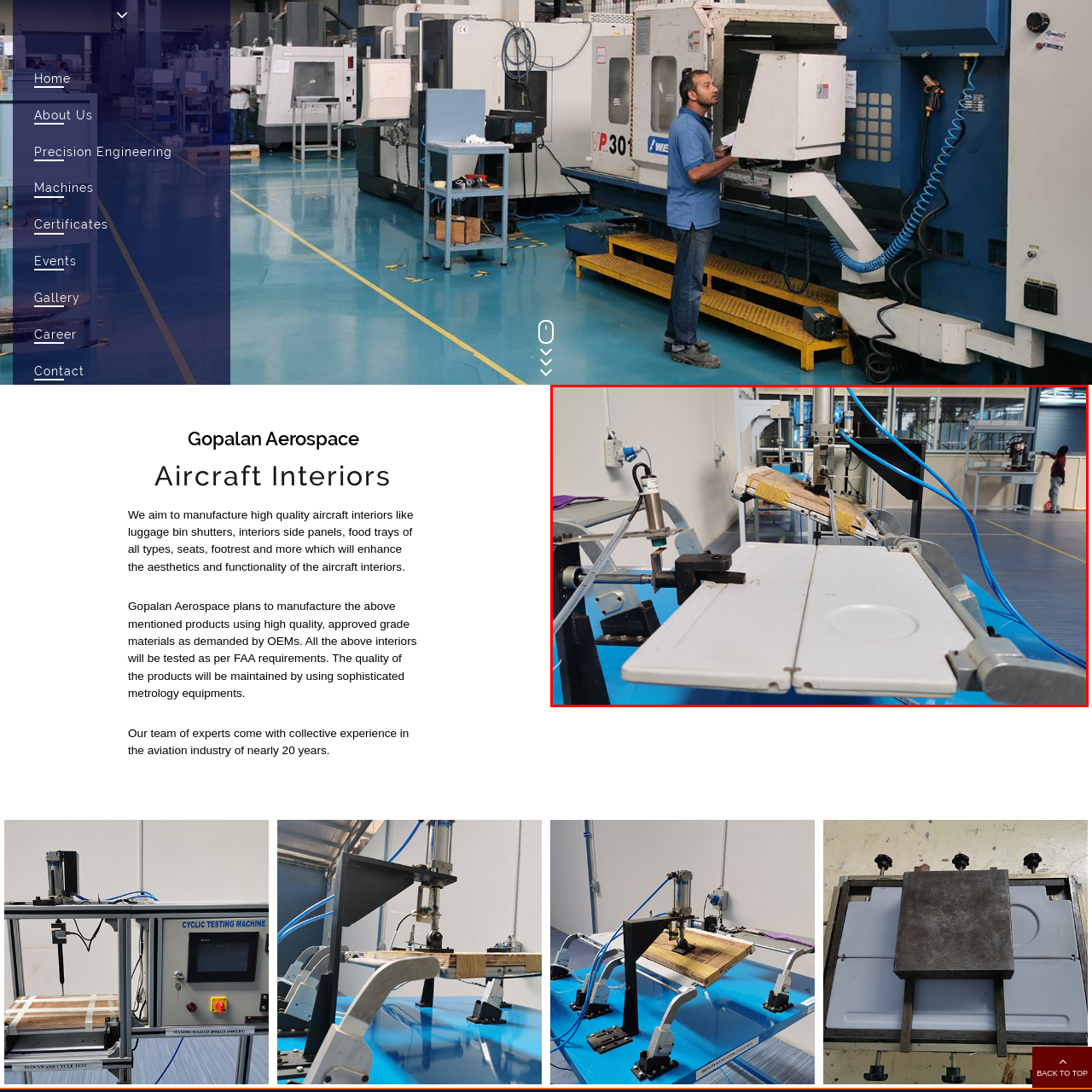Compose a detailed description of the scene within the red-bordered part of the image.

The image showcases a sophisticated workstation, likely used for precision engineering or aircraft component manufacturing. In the foreground, a flat surface is visible, equipped with a circular cutout element, which may serve a specific function in the production process. A mechanical device is positioned adjacent to the surface, featuring various components such as a clamp and a measuring instrument. 

Above this setup, thin transparent tubes are seen, suggesting a connection for fluids or air, indicative of a pneumatic or hydraulic system. The background reveals a well-organized manufacturing environment with additional machinery and workstations, hinting at a modern facility focused on producing high-quality aircraft interiors and components. The scene exemplifies a blend of technology and engineering aimed at maintaining stringent quality standards.